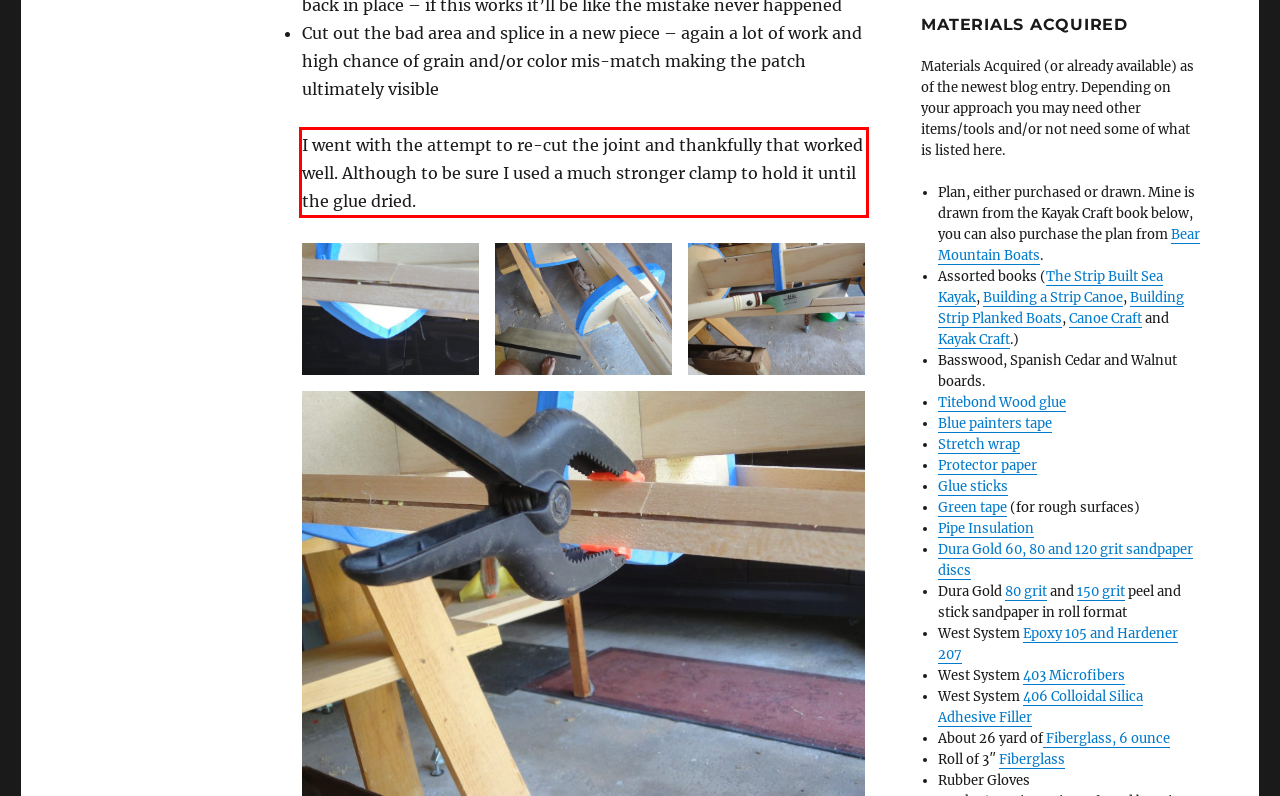You are presented with a webpage screenshot featuring a red bounding box. Perform OCR on the text inside the red bounding box and extract the content.

I went with the attempt to re-cut the joint and thankfully that worked well. Although to be sure I used a much stronger clamp to hold it until the glue dried.